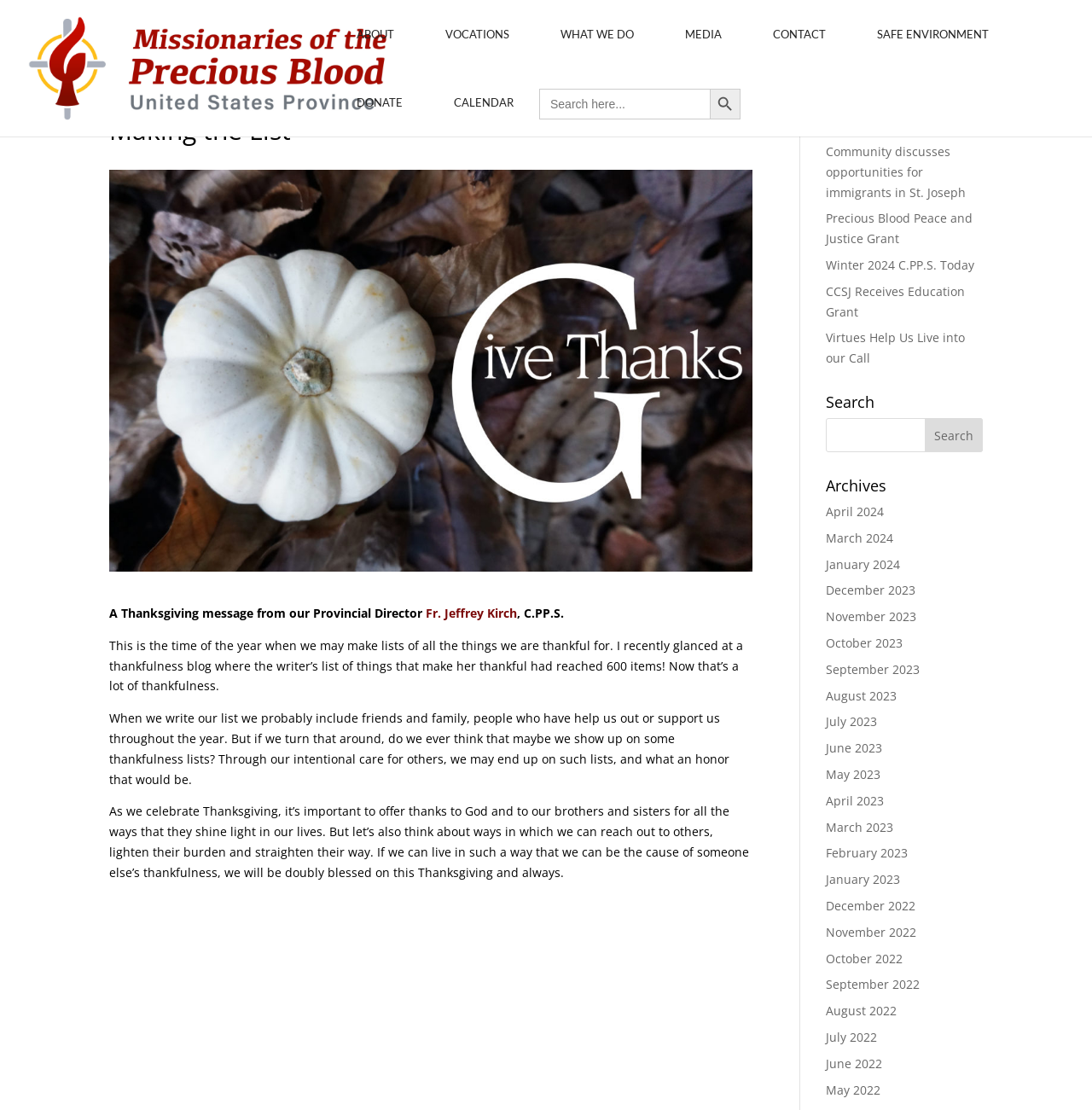Describe all significant elements and features of the webpage.

This webpage is titled "Making the List - Missionaries of the Precious Blood" and features a Thanksgiving message from the Provincial Director Fr. Jeffrey Kirch, C.PP.S. At the top of the page, there is a navigation menu with links to "ABOUT", "VOCATIONS", "WHAT WE DO", "MEDIA", "CONTACT", "SAFE ENVIRONMENT", and "DONATE". Below the navigation menu, there is a search bar with a search button and a "CALENDAR" link.

The main content of the page is an article with a heading "Making the List" and a subheading "A Thanksgiving message from our Provincial Director Fr. Jeffrey Kirch, C.PP.S." The article discusses the importance of gratitude and how we can show appreciation for others in our lives. The text is divided into four paragraphs, with the first paragraph introducing the idea of making lists of things we are thankful for, and the subsequent paragraphs exploring the idea of being a source of thankfulness for others.

To the right of the article, there is a section titled "Recent Posts" with five links to recent news articles. Below this section, there are three more sections: "Search", "Archives", and a list of archived months from April 2024 to May 2022.

At the very top of the page, there is a logo image of "Missionaries of the Precious Blood" with a link to the organization's homepage.